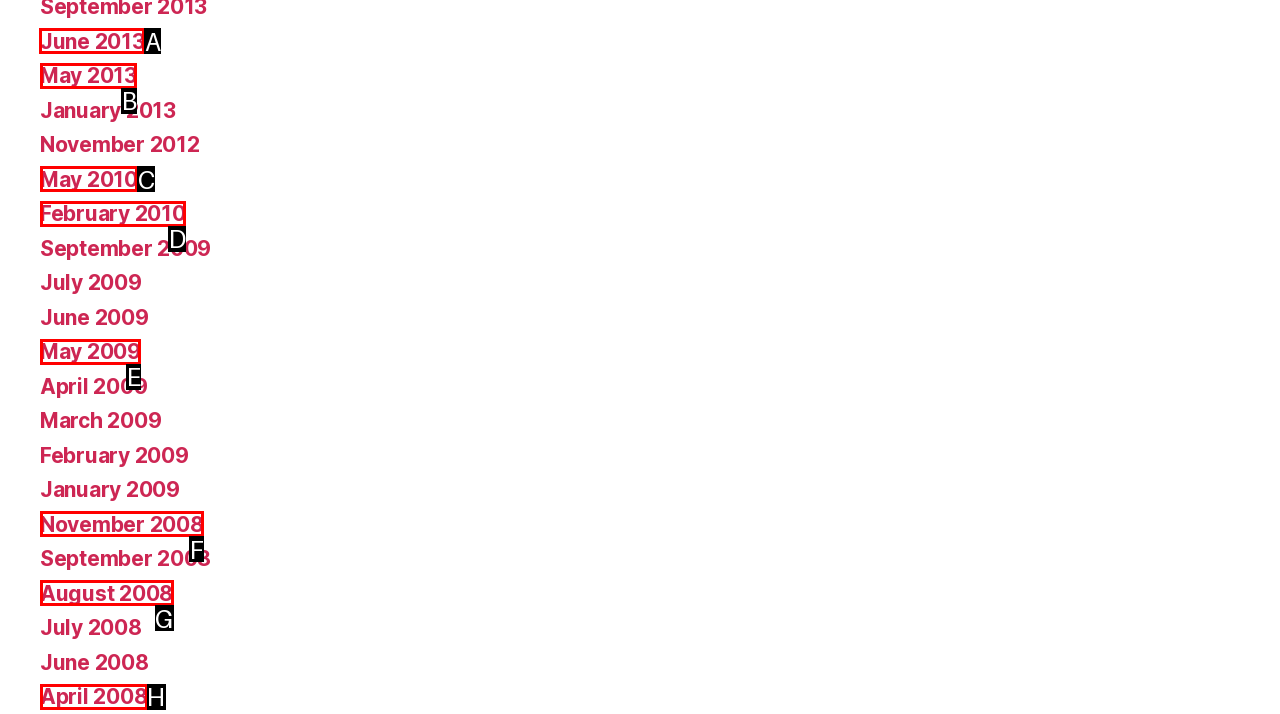Select the appropriate HTML element that needs to be clicked to execute the following task: view June 2013. Respond with the letter of the option.

A